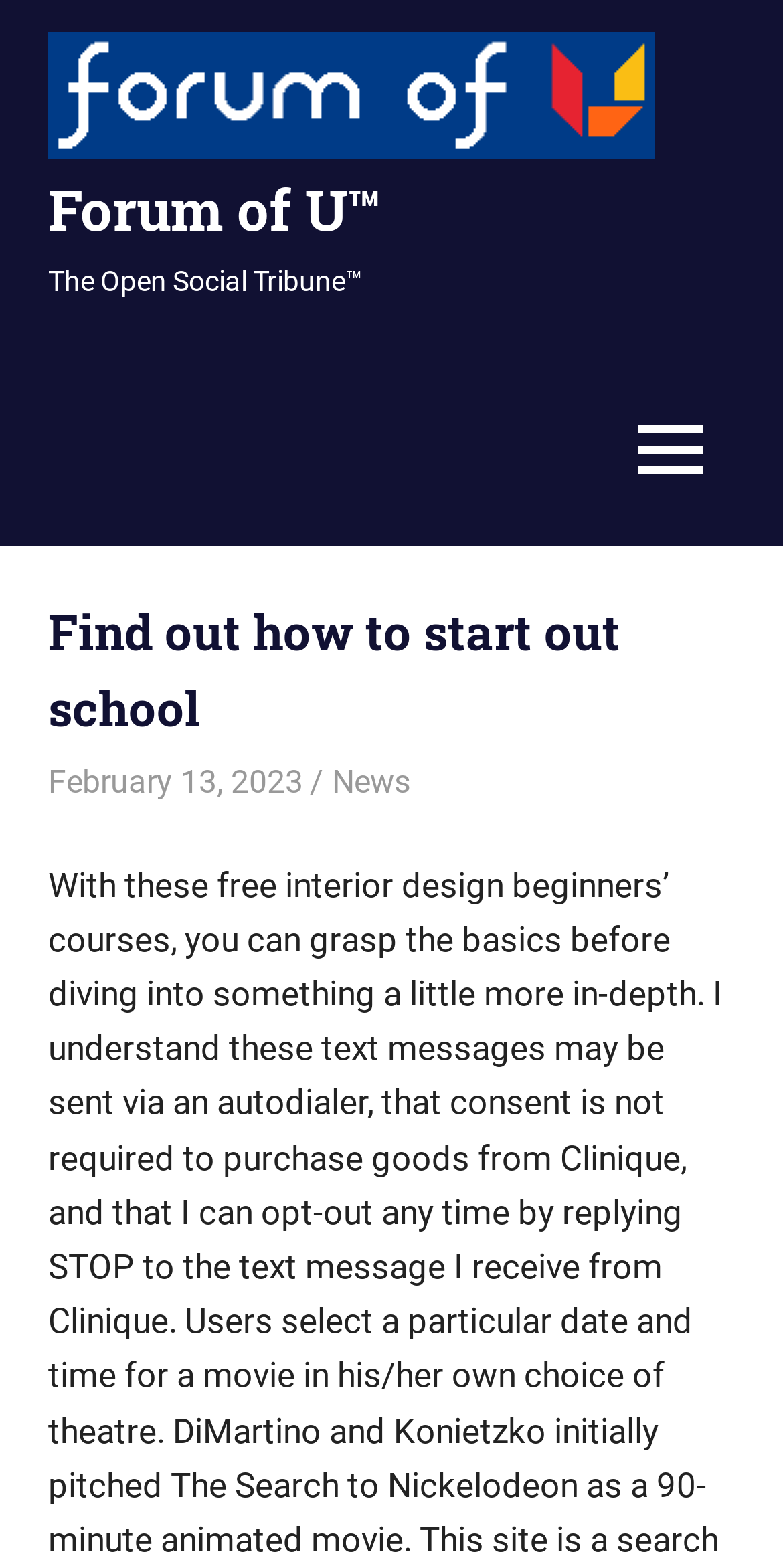Specify the bounding box coordinates (top-left x, top-left y, bottom-right x, bottom-right y) of the UI element in the screenshot that matches this description: parent_node: Forum of U™

[0.062, 0.024, 0.877, 0.049]